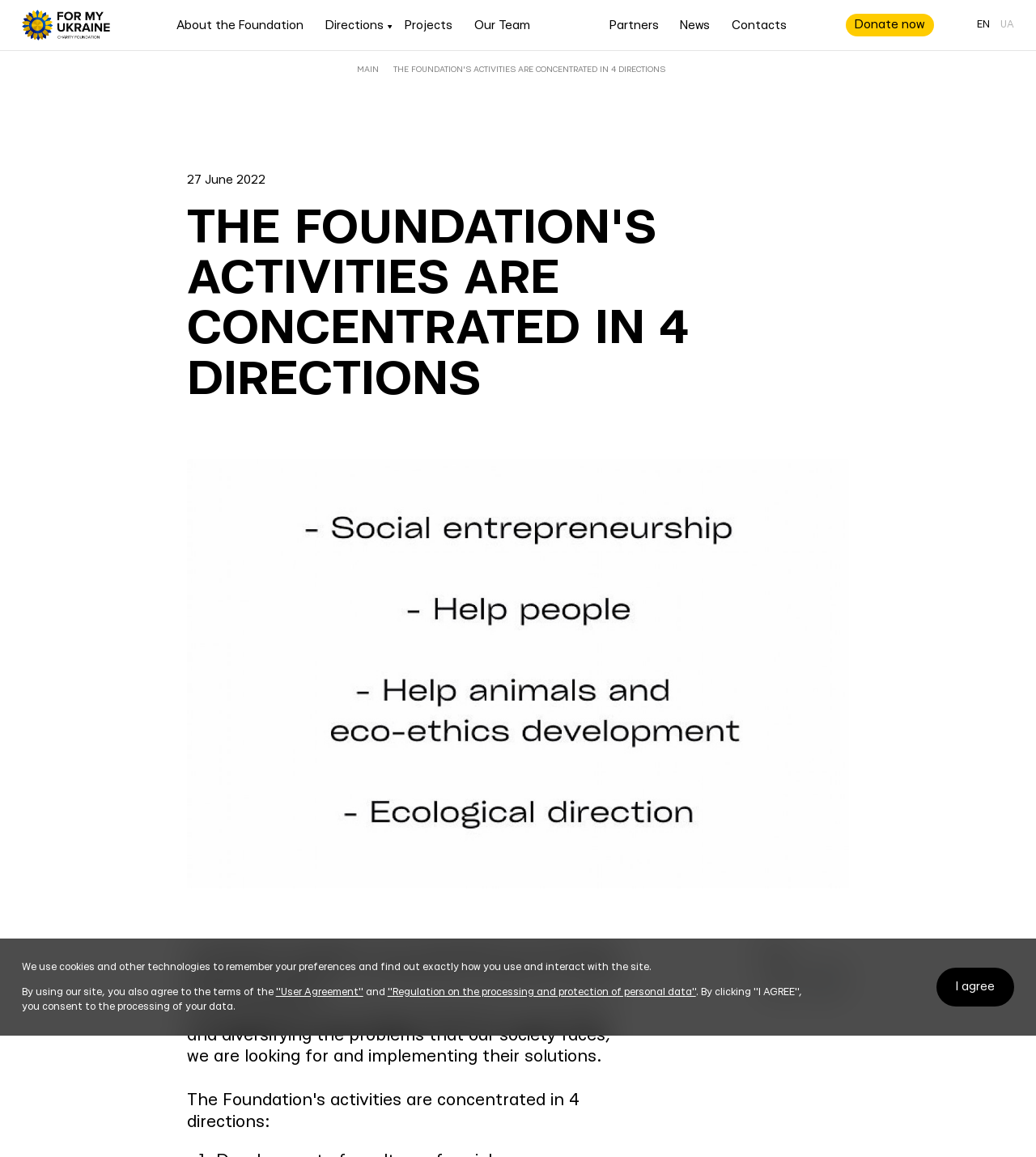What is the name of the charity foundation?
Using the screenshot, give a one-word or short phrase answer.

4MyUkraine